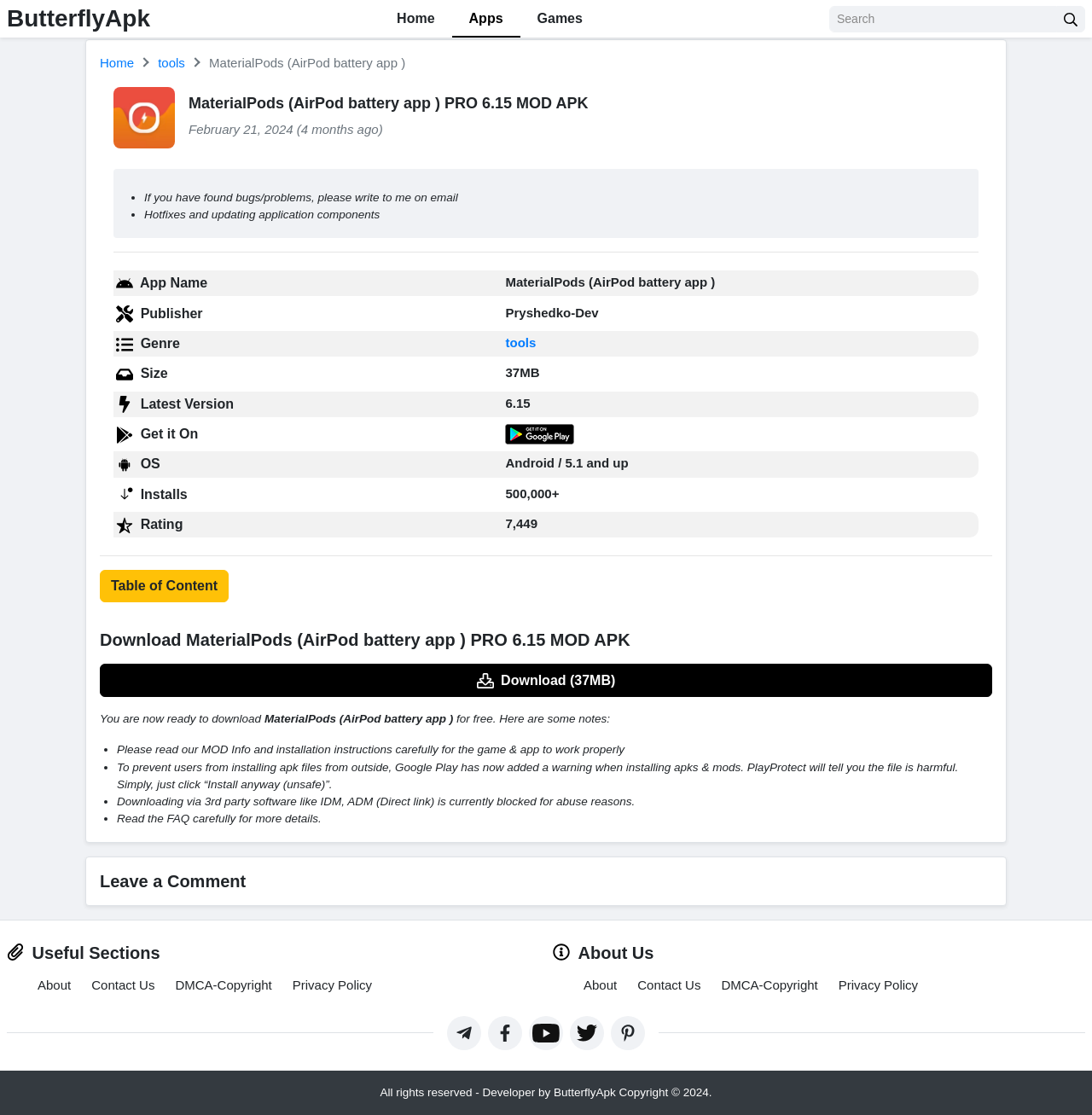Examine the screenshot and answer the question in as much detail as possible: How many installs does the app have?

The number of installs of the app can be found in the table section, where it is listed as 'Installs' with the value '500,000+'.